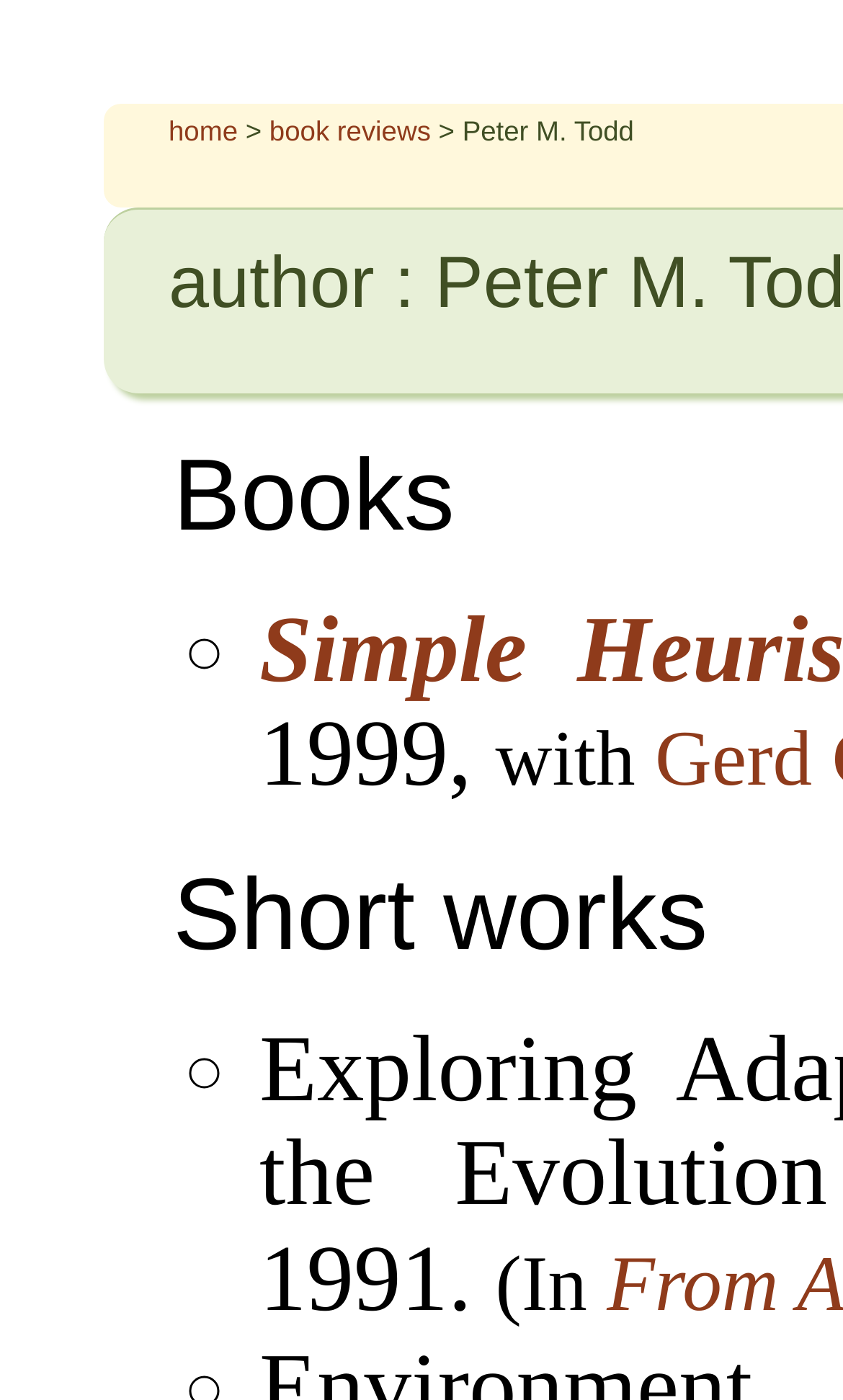Generate the text of the webpage's primary heading.

author : Peter M. Todd